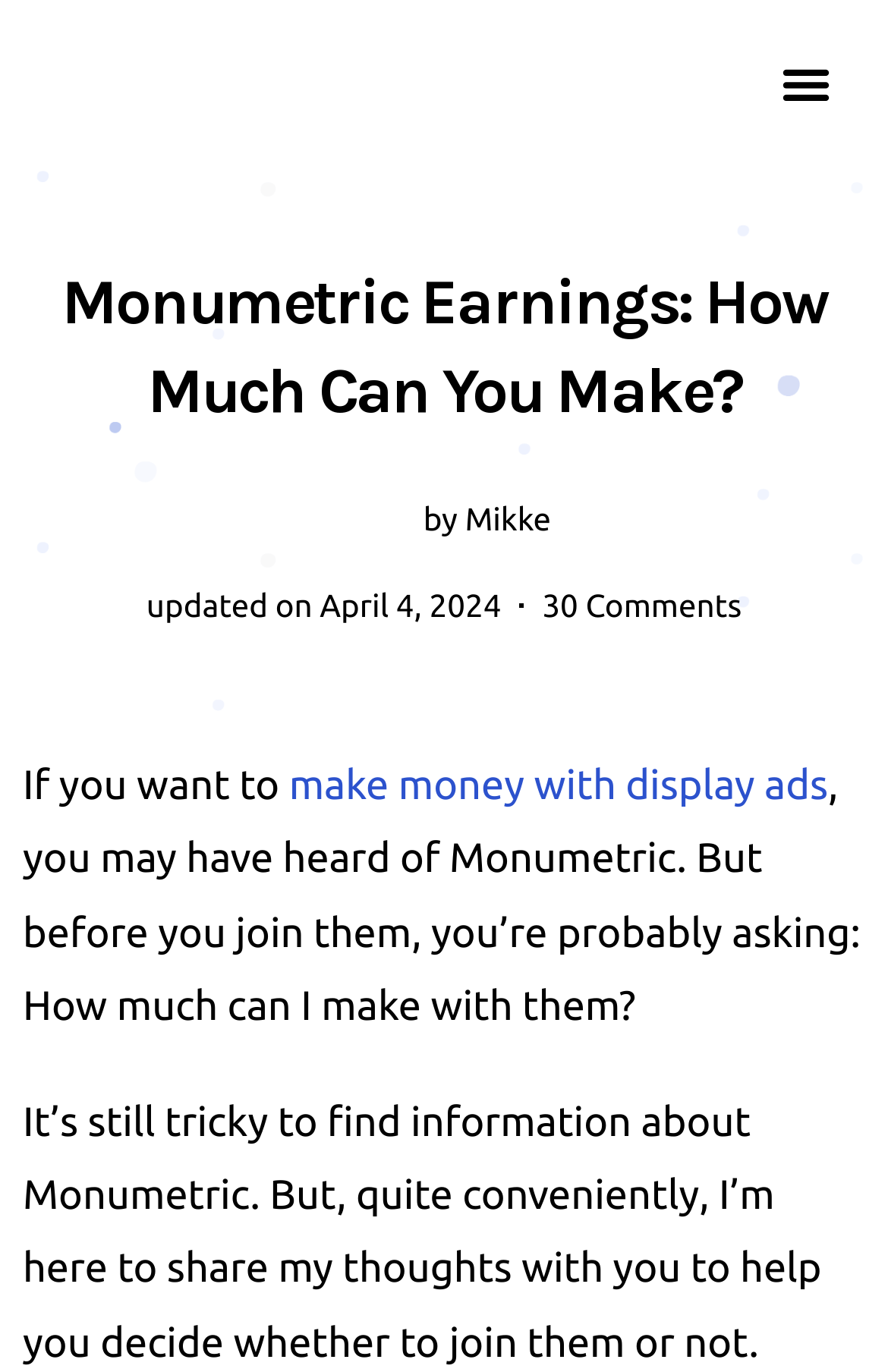How many comments are there on this article?
Using the image provided, answer with just one word or phrase.

30 Comments